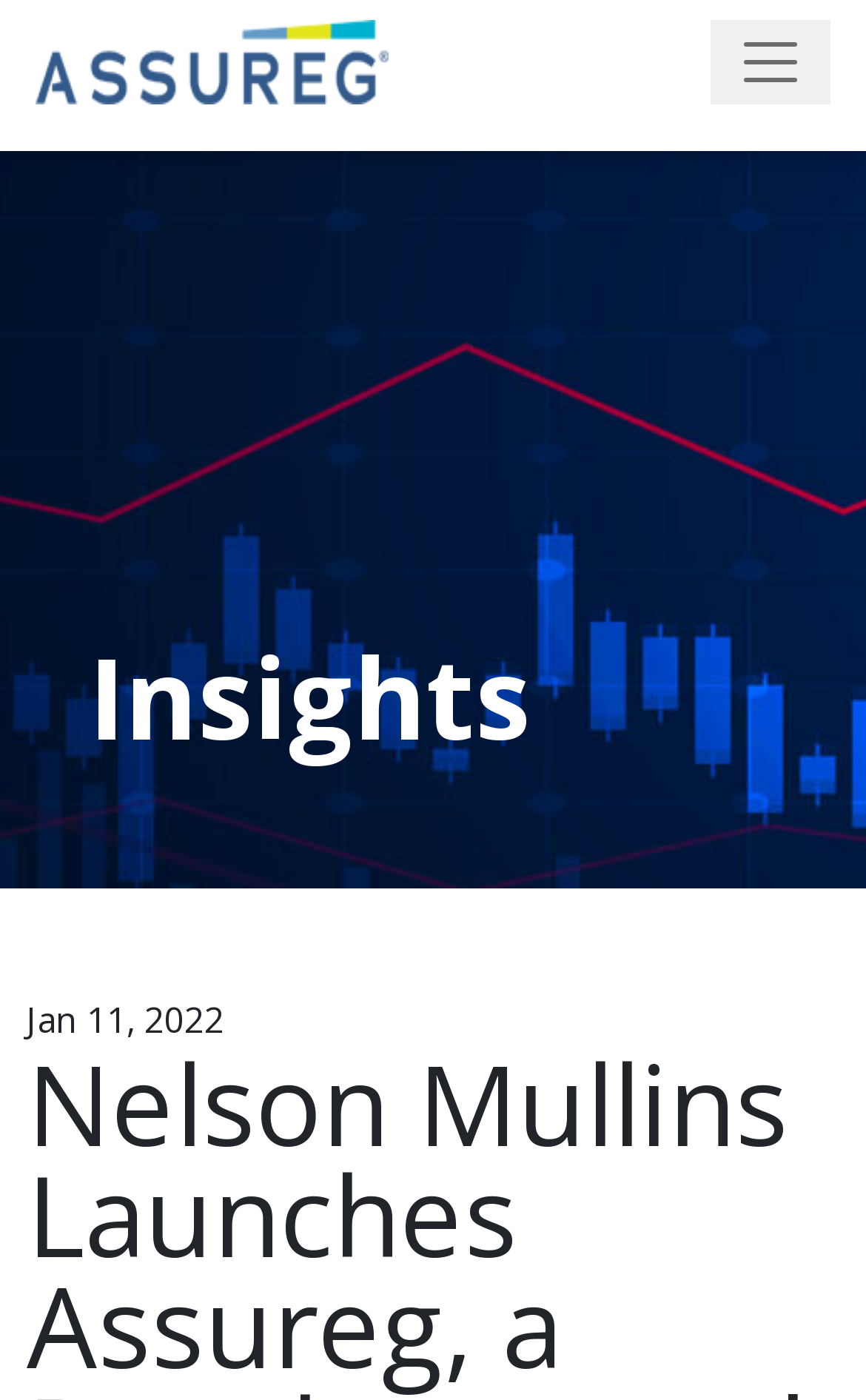Provide the bounding box for the UI element matching this description: "alt="Assureg"".

[0.041, 0.006, 0.449, 0.082]